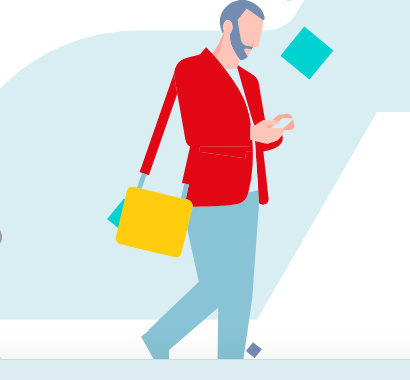What is the man holding in his left hand?
Based on the image, answer the question with a single word or brief phrase.

a vibrant yellow briefcase